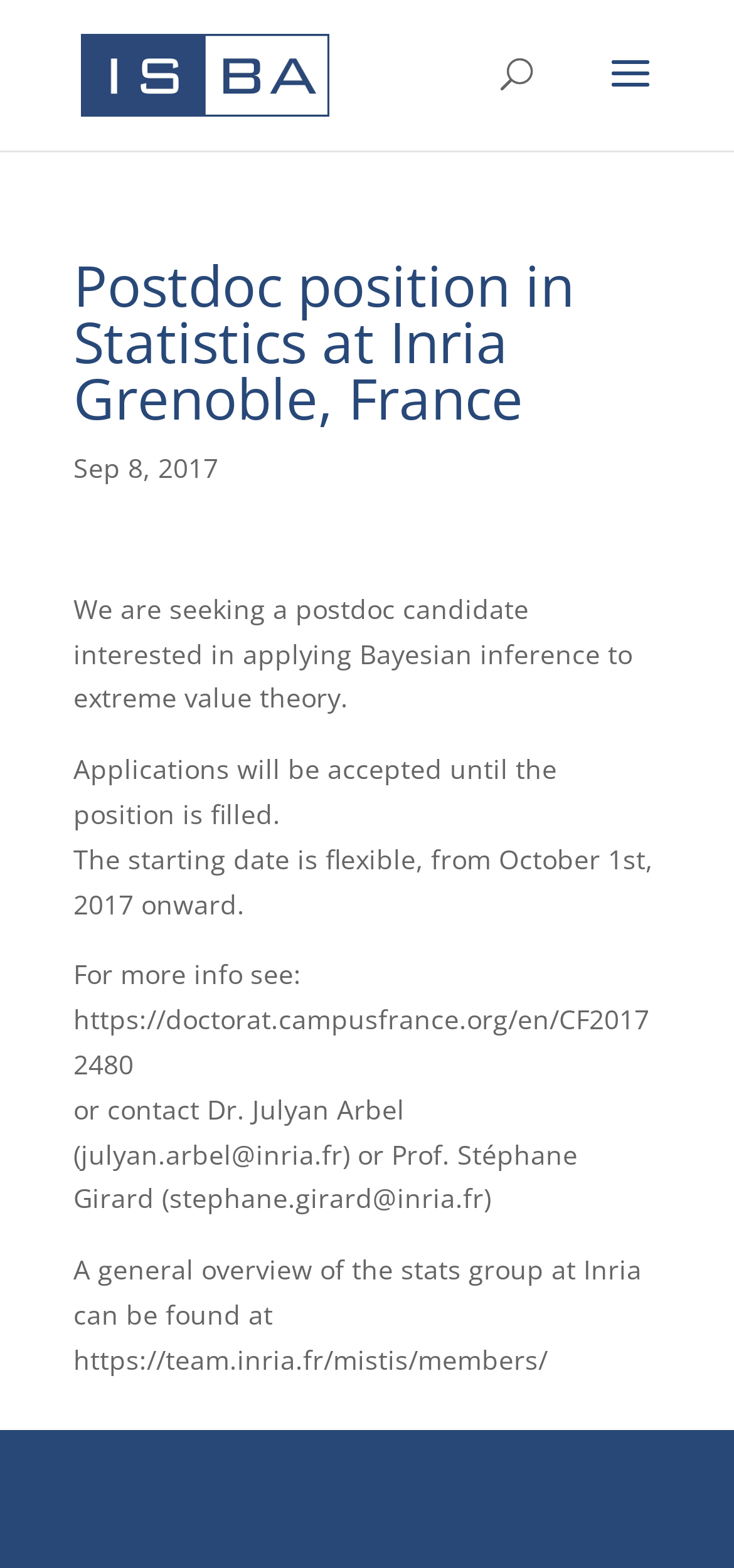What is the starting date of the postdoc position? From the image, respond with a single word or brief phrase.

From October 1st, 2017 onward